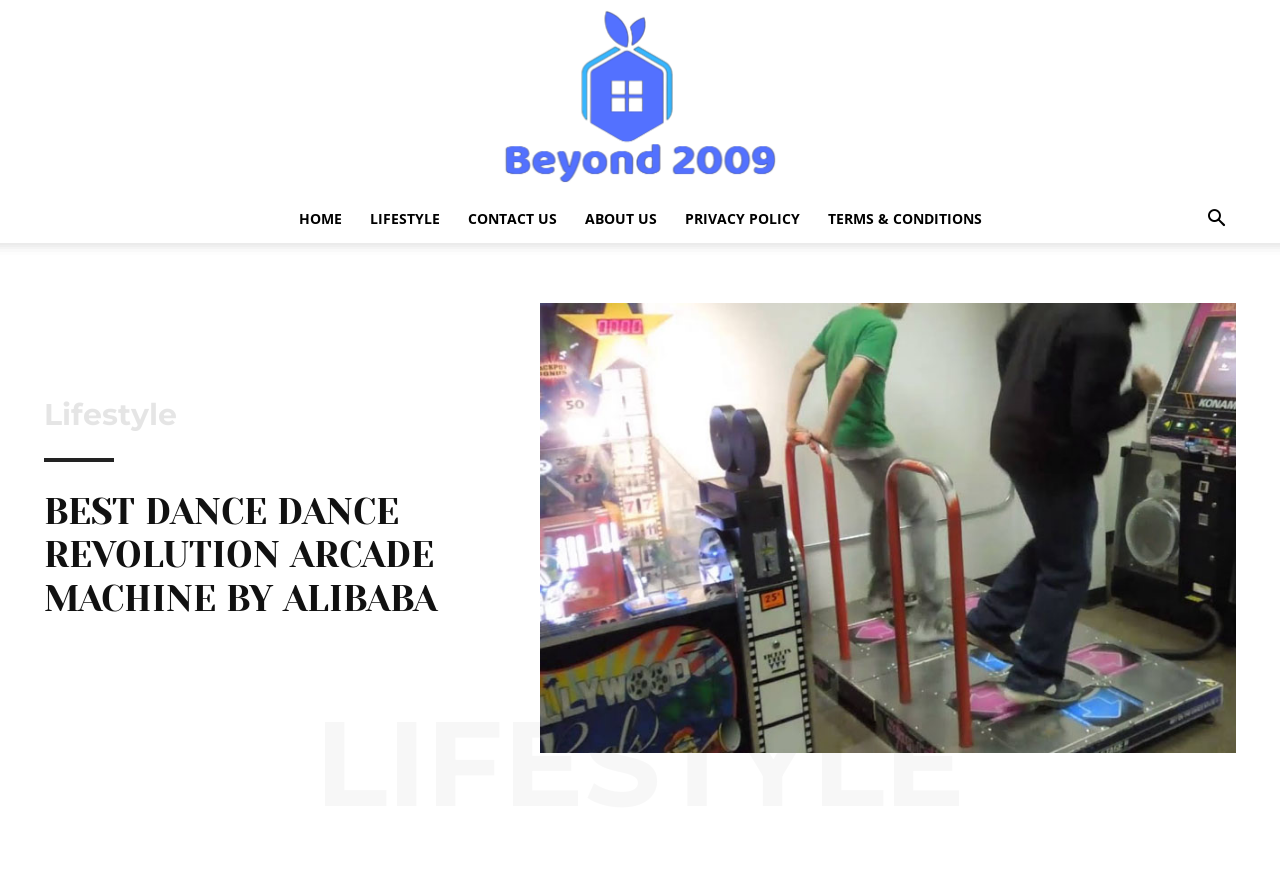Find the bounding box coordinates for the HTML element specified by: "Products".

None